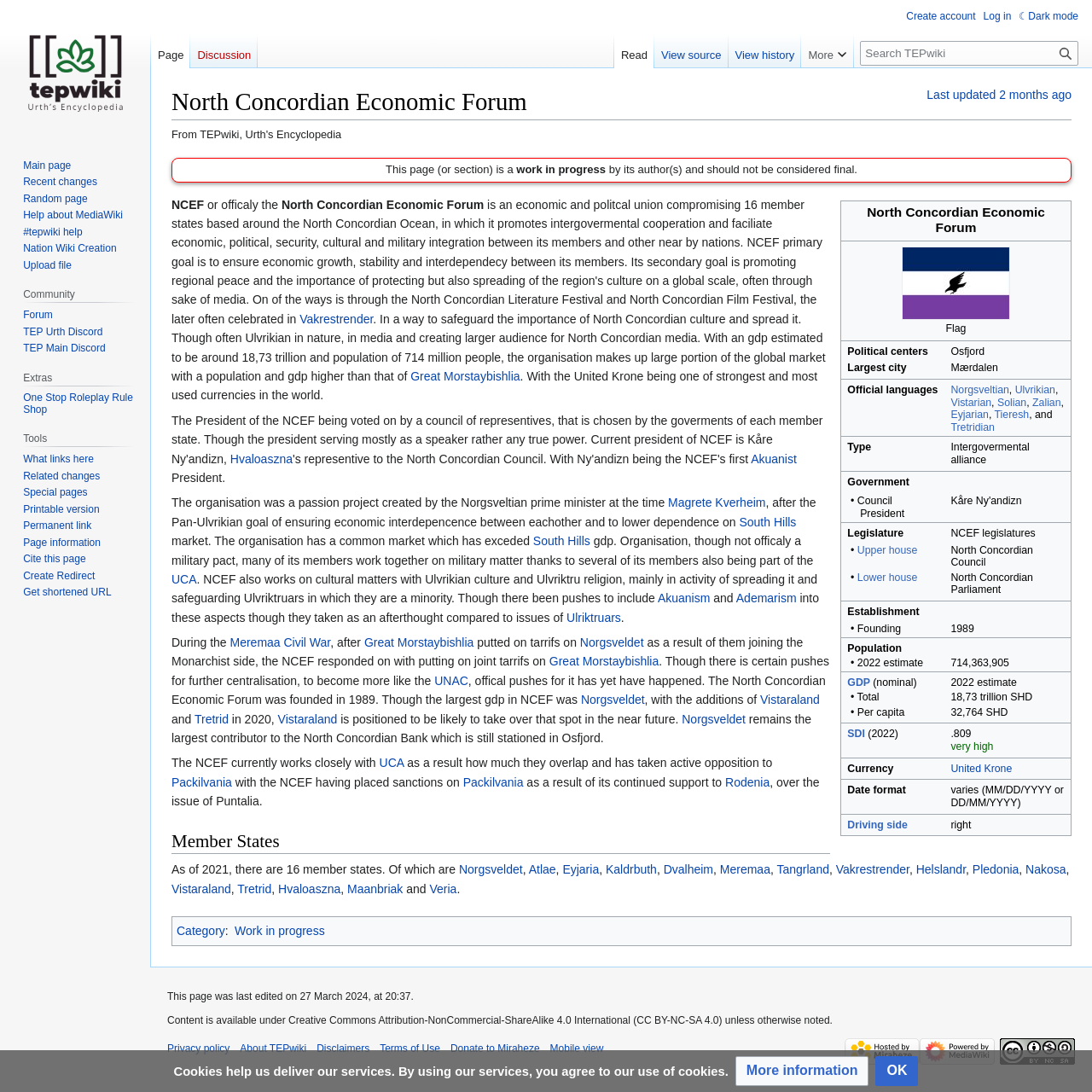Provide a comprehensive caption for the webpage.

The webpage is about the North Concordian Economic Forum (NCEF), an intergovernmental alliance. At the top, there is a heading with the title "North Concordian Economic Forum" and a link to "Jump to navigation" and "Jump to search" on the left side. Below the heading, there is a table with information about the NCEF, including its flag, political centers, largest city, official languages, type, government, legislature, and establishment.

The table has multiple rows, each with a row header and a grid cell containing the corresponding information. The row headers are on the left side, and the grid cells are on the right side. The information includes the flag of the NCEF, which is an image, and the official languages, which are listed as Norgsveltian, Ulvrikian, Vistarian, Solian, Zalian, Eyjarian, Tieresh, and Tretridian, with each language being a link.

The government section includes information about the Council President, Kåre Ny'andizn, and the legislature, which is the NCEF legislatures. The establishment section mentions that the NCEF was founded in 1989. The population section provides an estimate of 714,363,905 as of 2022. The GDP (nominal) section provides an estimate of 18,73 trillion SHD as of 2022, with a per capita GDP of 32,764 SHD.

At the bottom of the page, there is a notice that the page is a work in progress and should not be considered final. There is also a link to "Last updated 2 months ago" at the top right corner of the page.